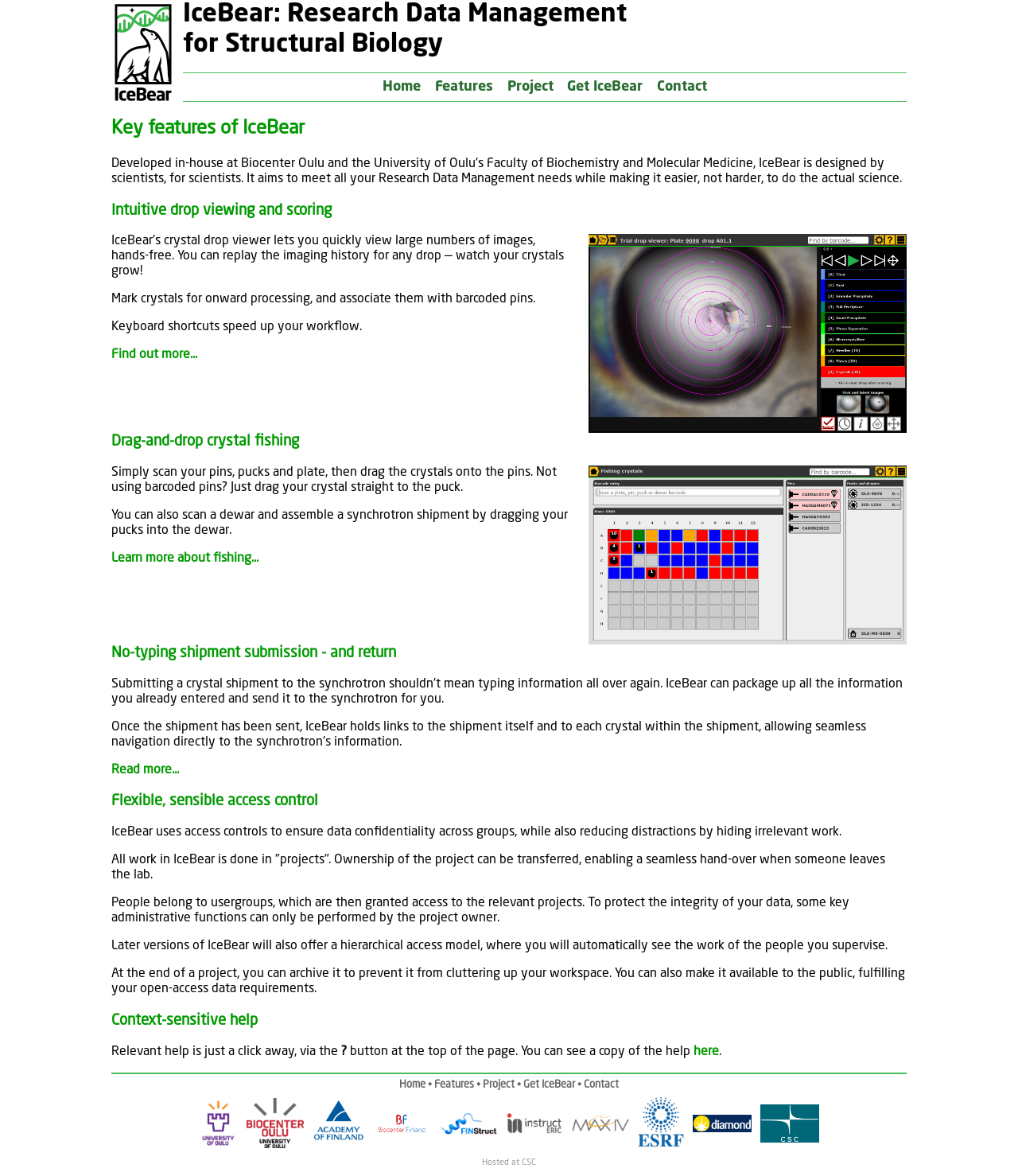Could you provide the bounding box coordinates for the portion of the screen to click to complete this instruction: "Learn more about crystal fishing"?

[0.109, 0.47, 0.254, 0.48]